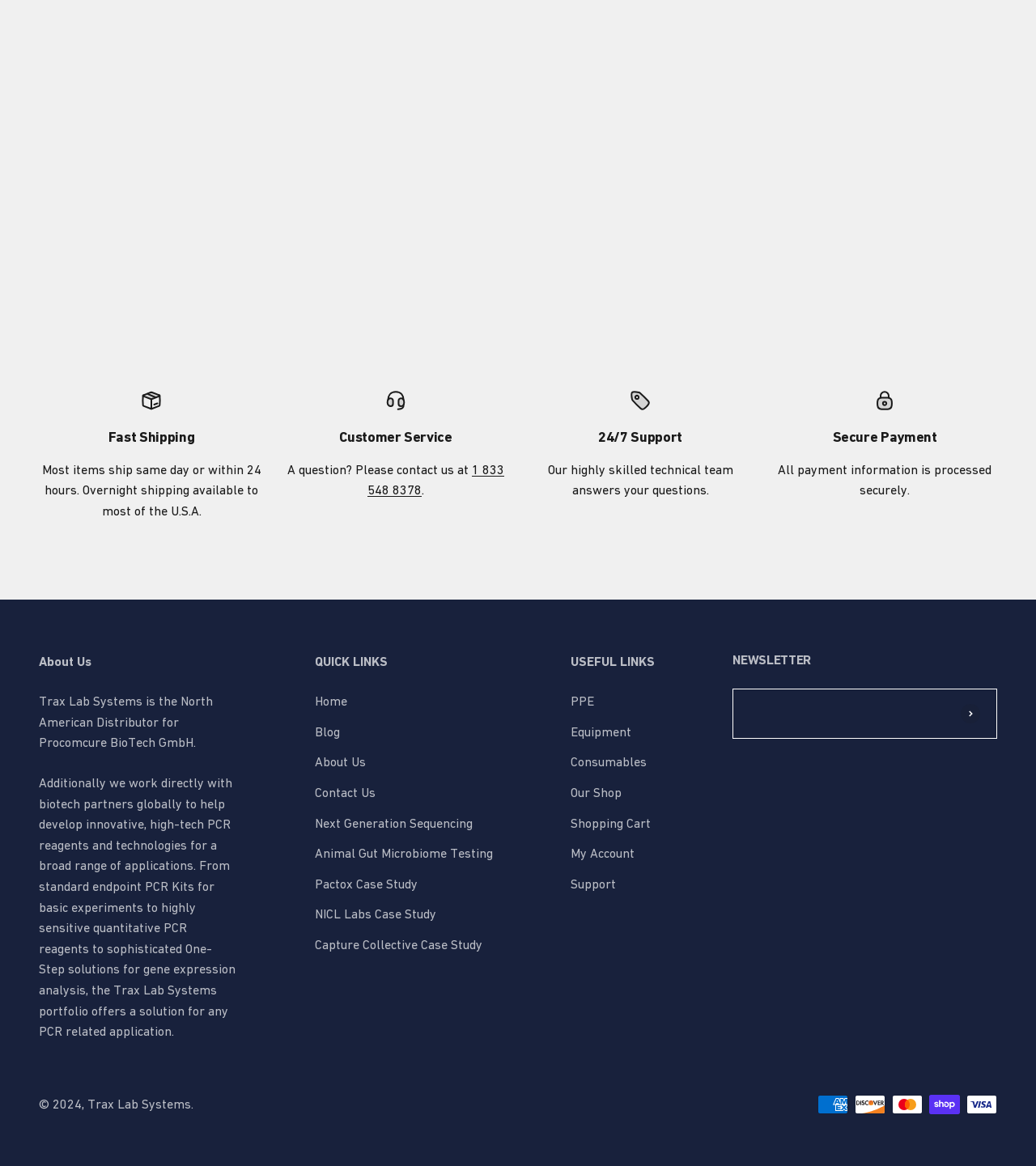Using the provided description: "Capture Collective Case Study", find the bounding box coordinates of the corresponding UI element. The output should be four float numbers between 0 and 1, in the format [left, top, right, bottom].

[0.304, 0.801, 0.466, 0.819]